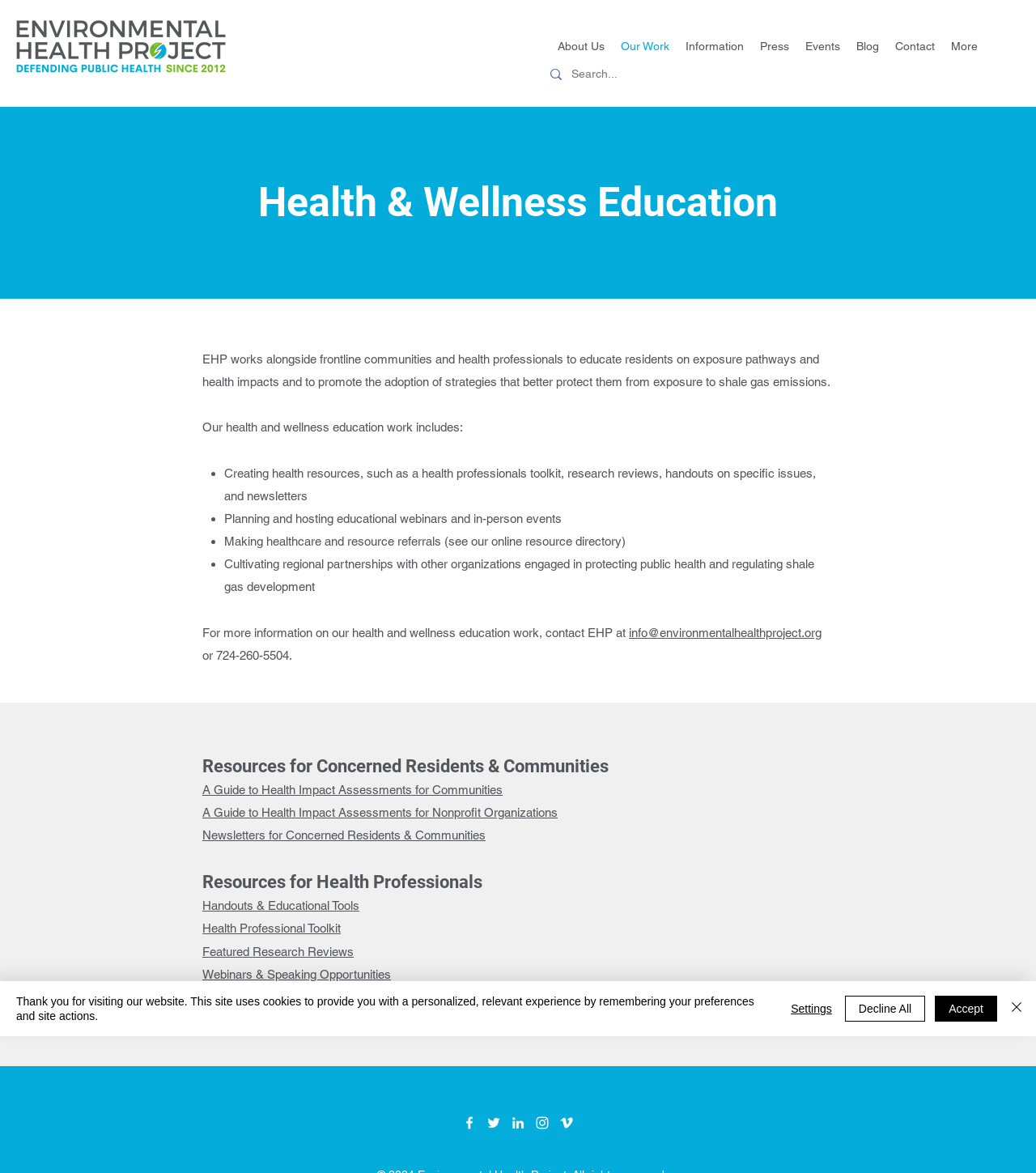Create an elaborate caption that covers all aspects of the webpage.

The webpage is about the Environmental Health Project (EHP), which focuses on health and wellness education, particularly in relation to shale gas development. 

At the top of the page, there is a navigation bar with links to various sections, including "About Us", "Our Work", "Information", "Press", "Events", "Blog", and "Contact". 

Below the navigation bar, there is a search bar with a magnifying glass icon and a text input field. 

The main content of the page is divided into sections. The first section has a heading that describes EHP's work in health and wellness education, which includes creating health resources, hosting educational events, making healthcare referrals, and cultivating regional partnerships. 

This section is followed by a list of bullet points that provide more details about EHP's health and wellness education work. 

Next, there is a section that provides resources for concerned residents and communities, including guides to health impact assessments, newsletters, and other educational materials. 

Another section is dedicated to resources for health professionals, featuring handouts, educational tools, a health professional toolkit, research reviews, and webinars. 

At the bottom of the page, there is a social bar with links to EHP's social media profiles, including Facebook, Twitter, LinkedIn, Instagram, and Vimeo. 

Finally, there is a cookie alert banner at the bottom of the page, which informs visitors about the use of cookies on the website and provides options to accept, decline, or customize cookie settings.